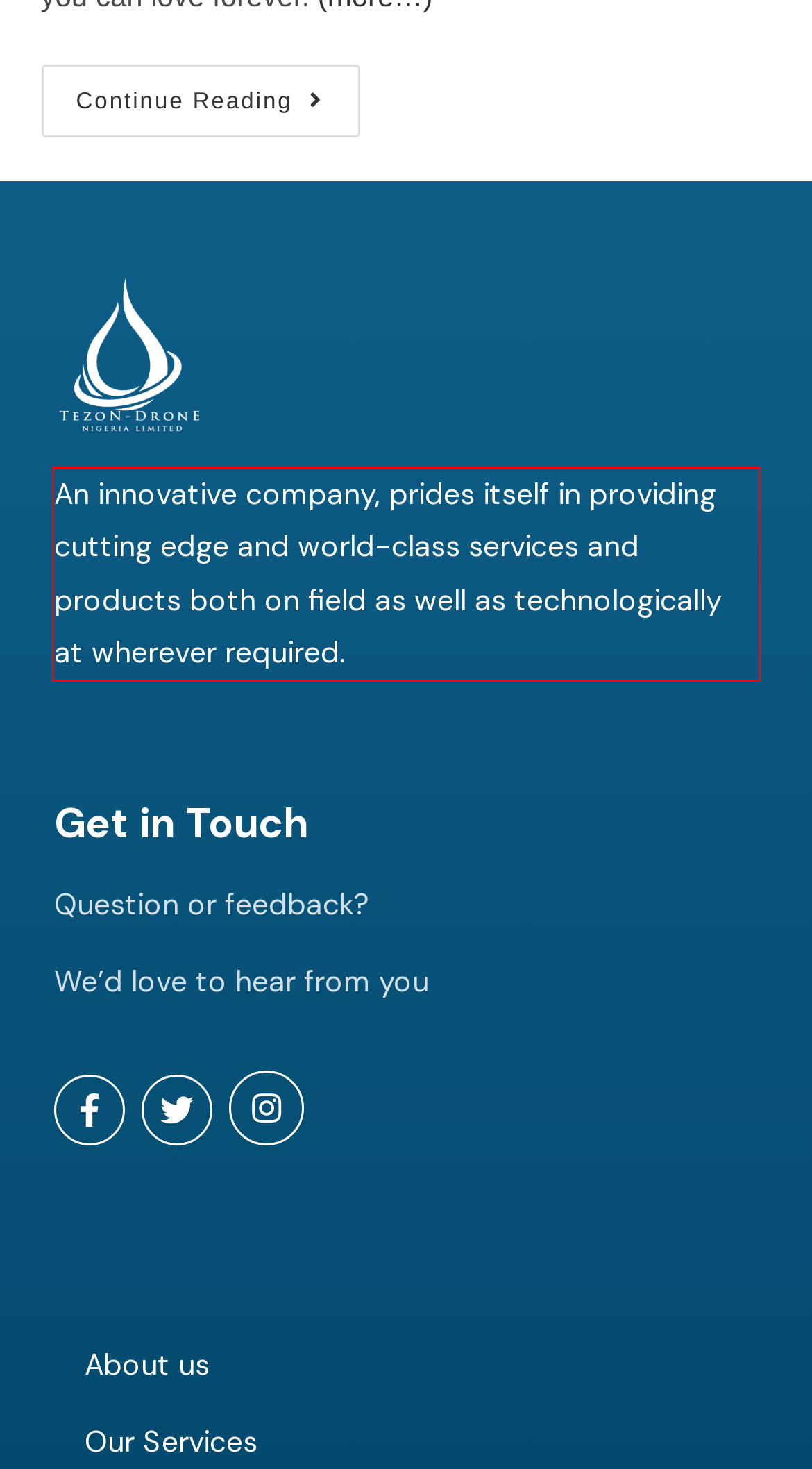Given the screenshot of a webpage, identify the red rectangle bounding box and recognize the text content inside it, generating the extracted text.

An innovative company, prides itself in providing cutting edge and world-class services and products both on field as well as technologically at wherever required.